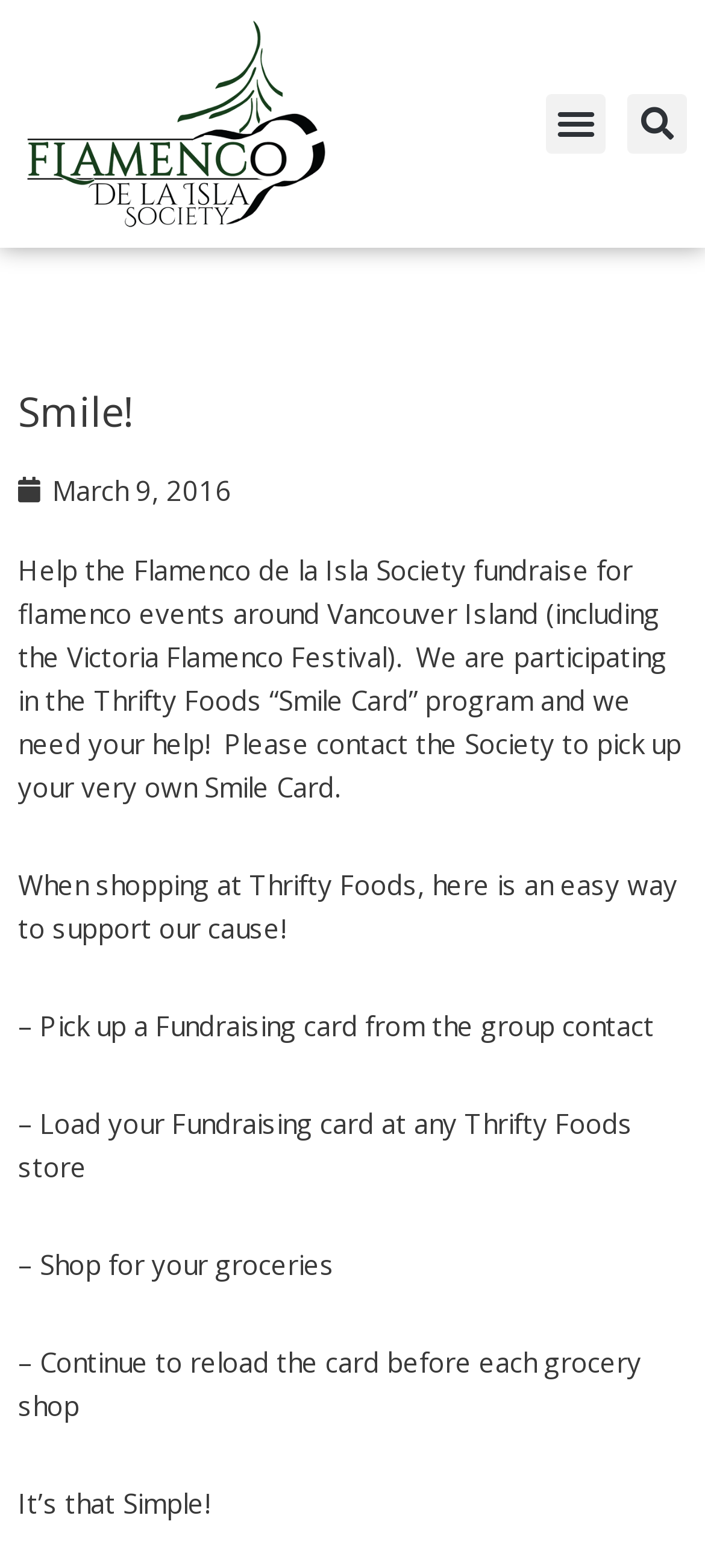What is the name of the festival mentioned on the webpage?
Ensure your answer is thorough and detailed.

The webpage mentions the Victoria Flamenco Festival as one of the flamenco events around Vancouver Island that the Flamenco de la Isla Society is fundraising for.